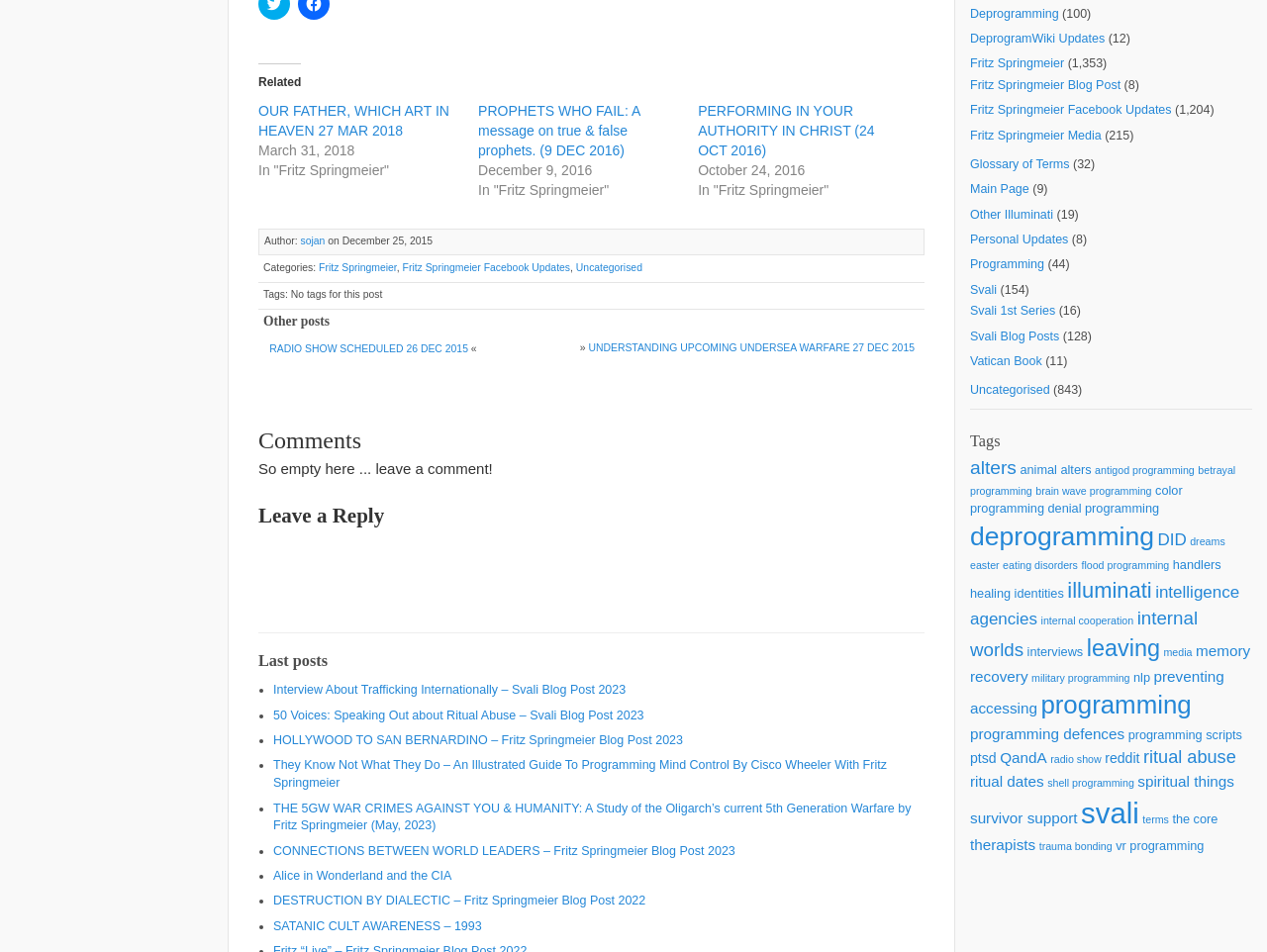Who is the author of this blog?
Ensure your answer is thorough and detailed.

I found the author's name by looking at the footer section where it says 'Author: sojan'.